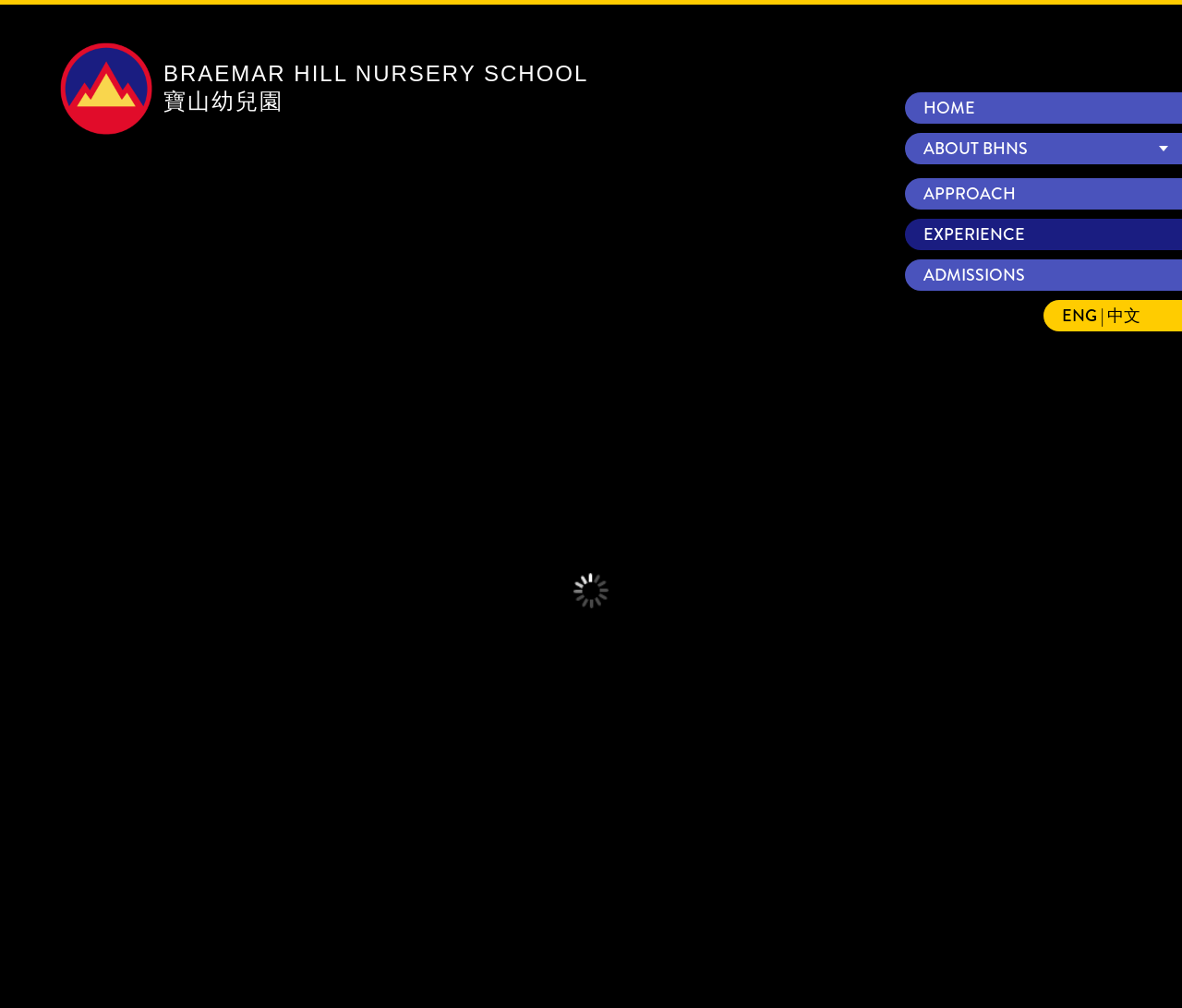Carefully observe the image and respond to the question with a detailed answer:
What are the two languages available on the webpage?

In the top-right corner of the webpage, there are two links that allow users to switch between languages. The links are labeled 'ENG' and '', which represent English and Chinese, respectively. This indicates that the webpage is available in both English and Chinese.